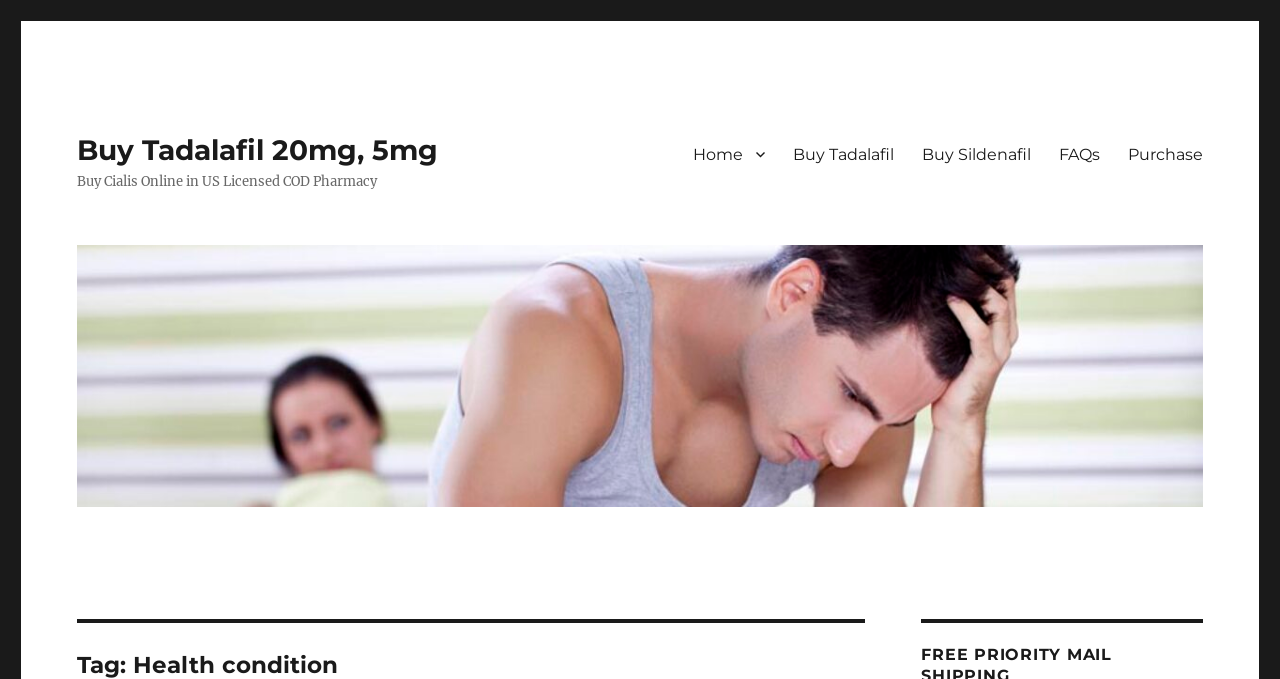Provide the bounding box coordinates, formatted as (top-left x, top-left y, bottom-right x, bottom-right y), with all values being floating point numbers between 0 and 1. Identify the bounding box of the UI element that matches the description: Buy Tadalafil 20mg, 5mg

[0.06, 0.196, 0.342, 0.246]